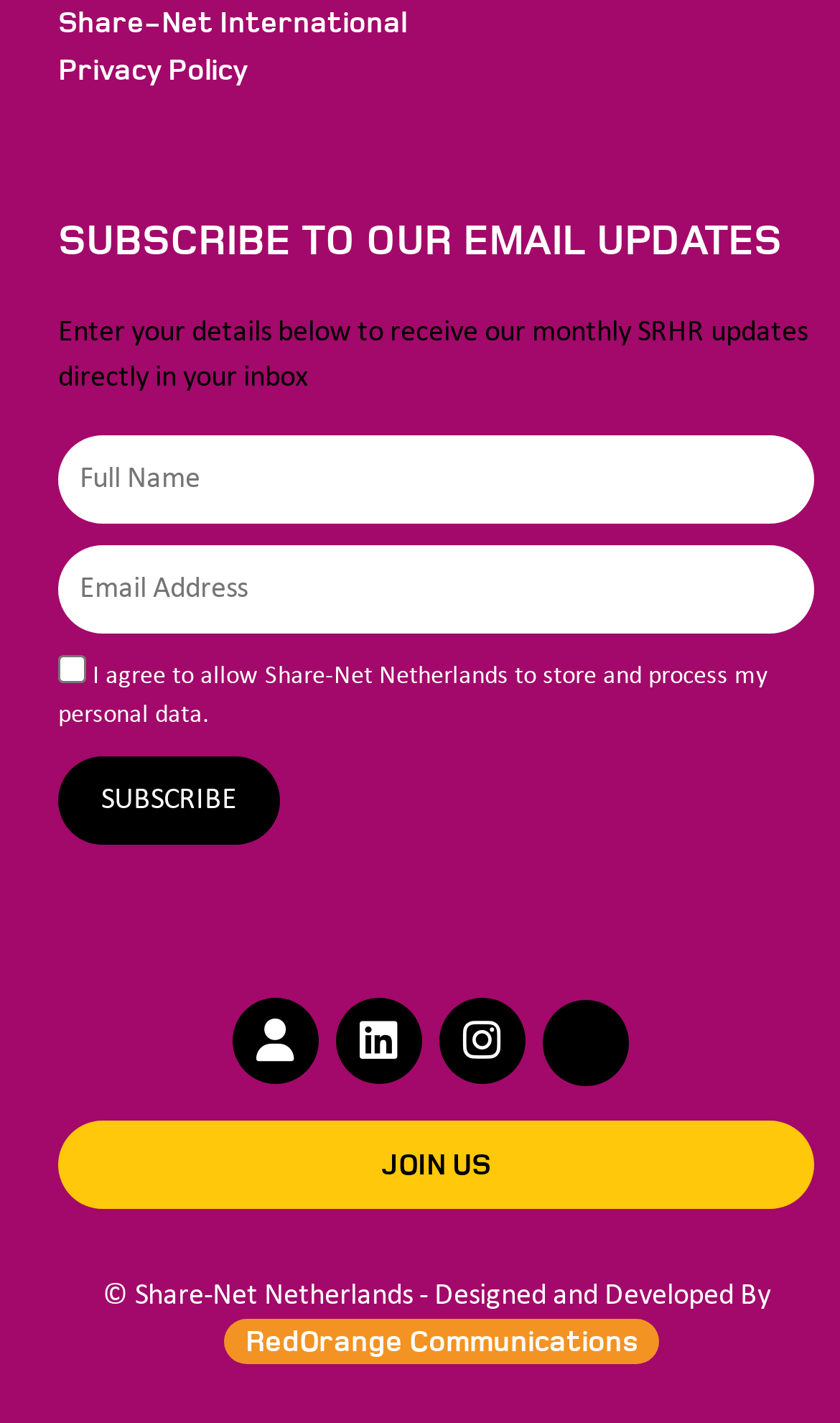Identify the bounding box of the UI element that matches this description: "Instagram".

[0.523, 0.701, 0.626, 0.762]